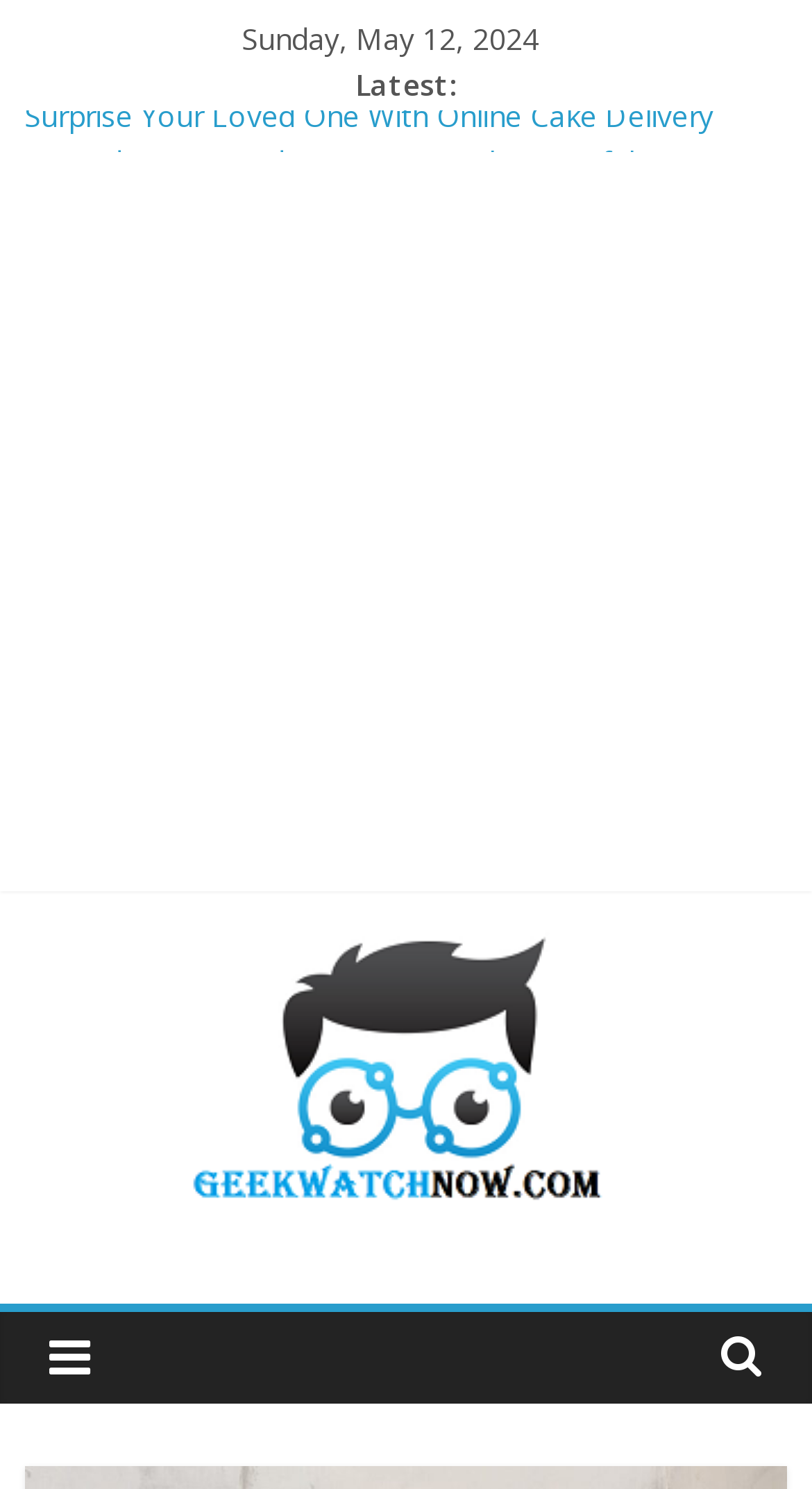Based on what you see in the screenshot, provide a thorough answer to this question: What is the position of the 'My Blog' link?

I determined the position of the 'My Blog' link by comparing its bounding box coordinates with others. Its y1 and y2 coordinates are larger than most other elements, indicating it is at the bottom of the webpage. Its x1 and x2 coordinates are also relatively large, indicating it is on the right side of the webpage.